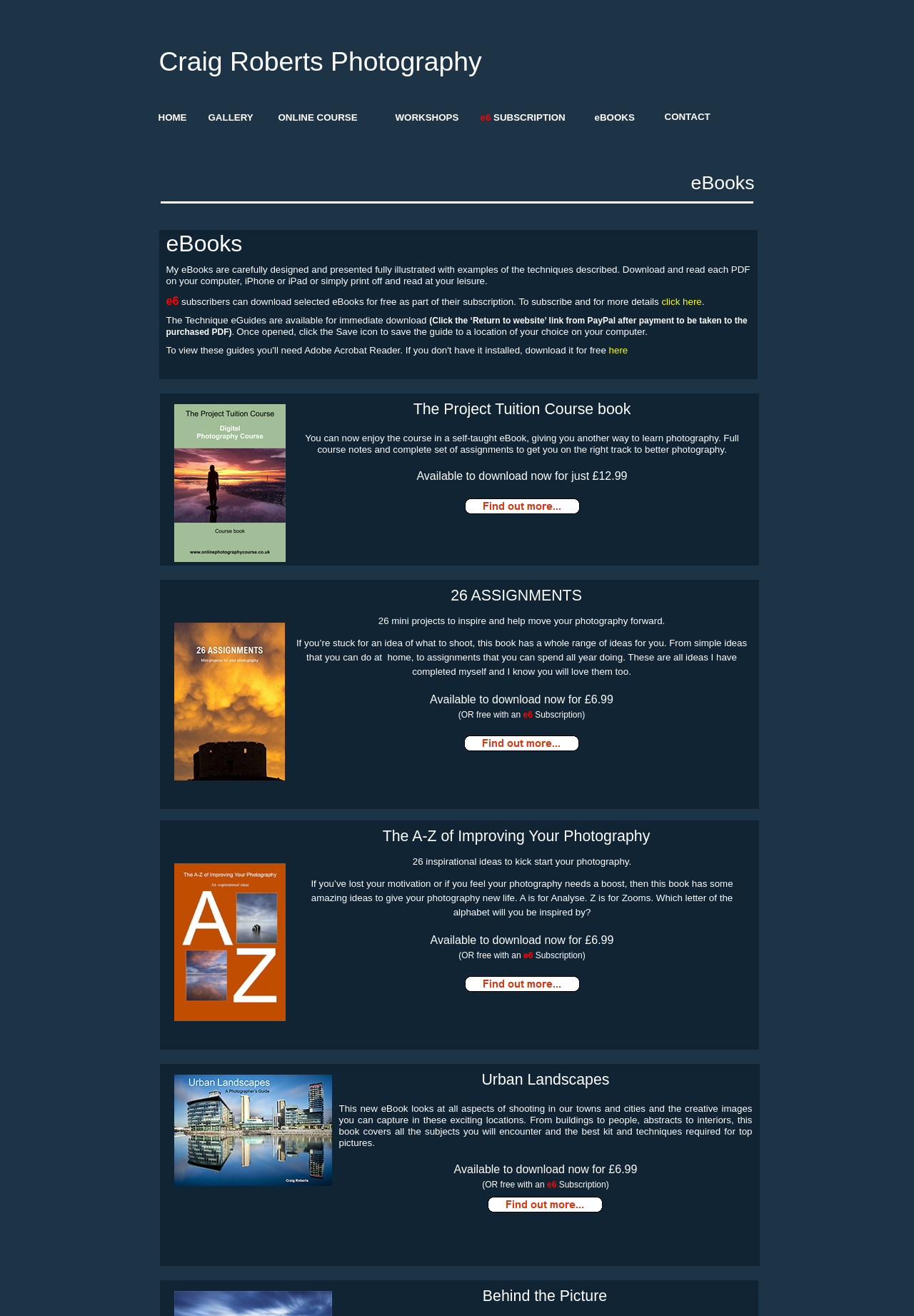Can you specify the bounding box coordinates for the region that should be clicked to fulfill this instruction: "contact us".

[0.727, 0.084, 0.777, 0.093]